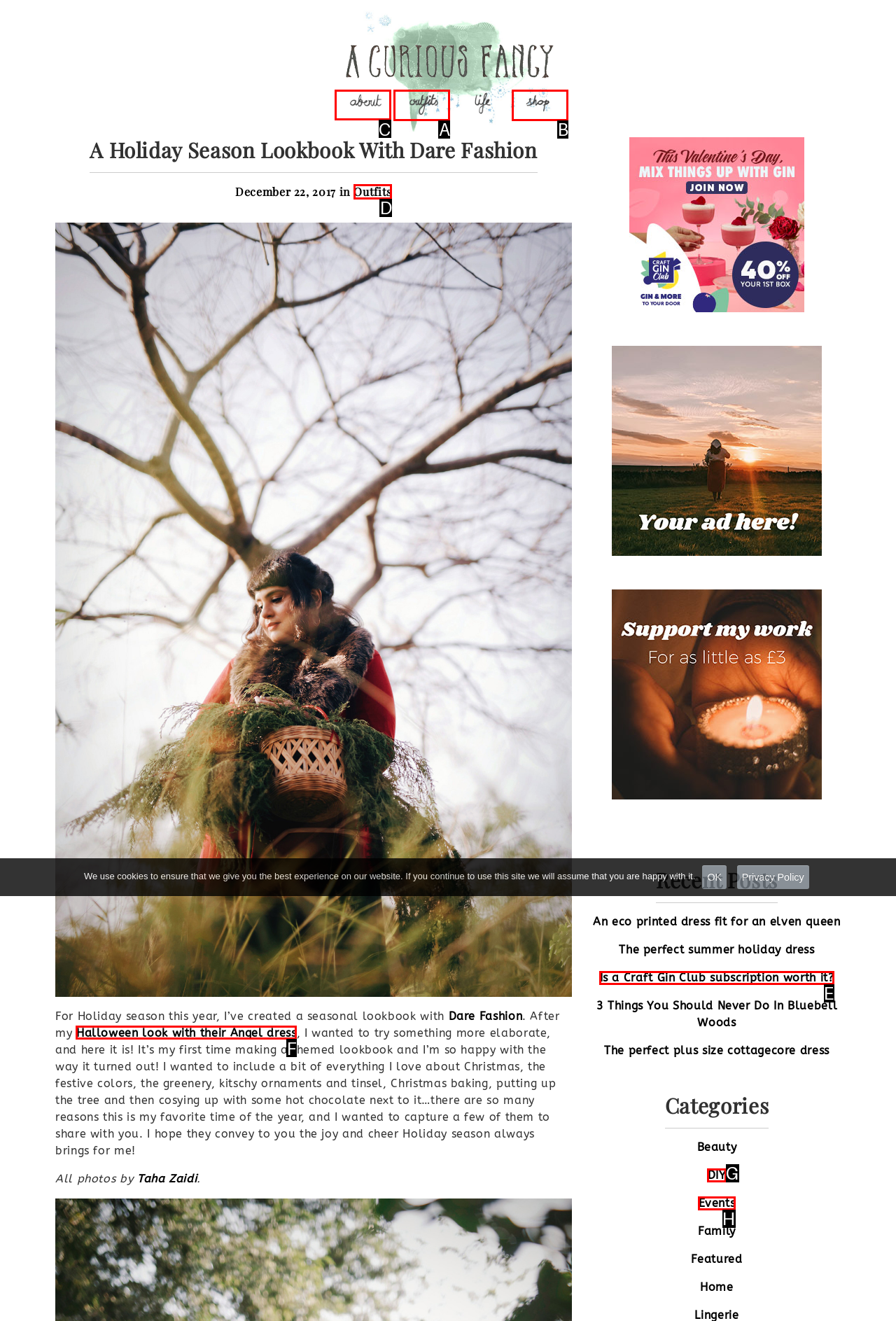Given the task: Go to About page, tell me which HTML element to click on.
Answer with the letter of the correct option from the given choices.

C